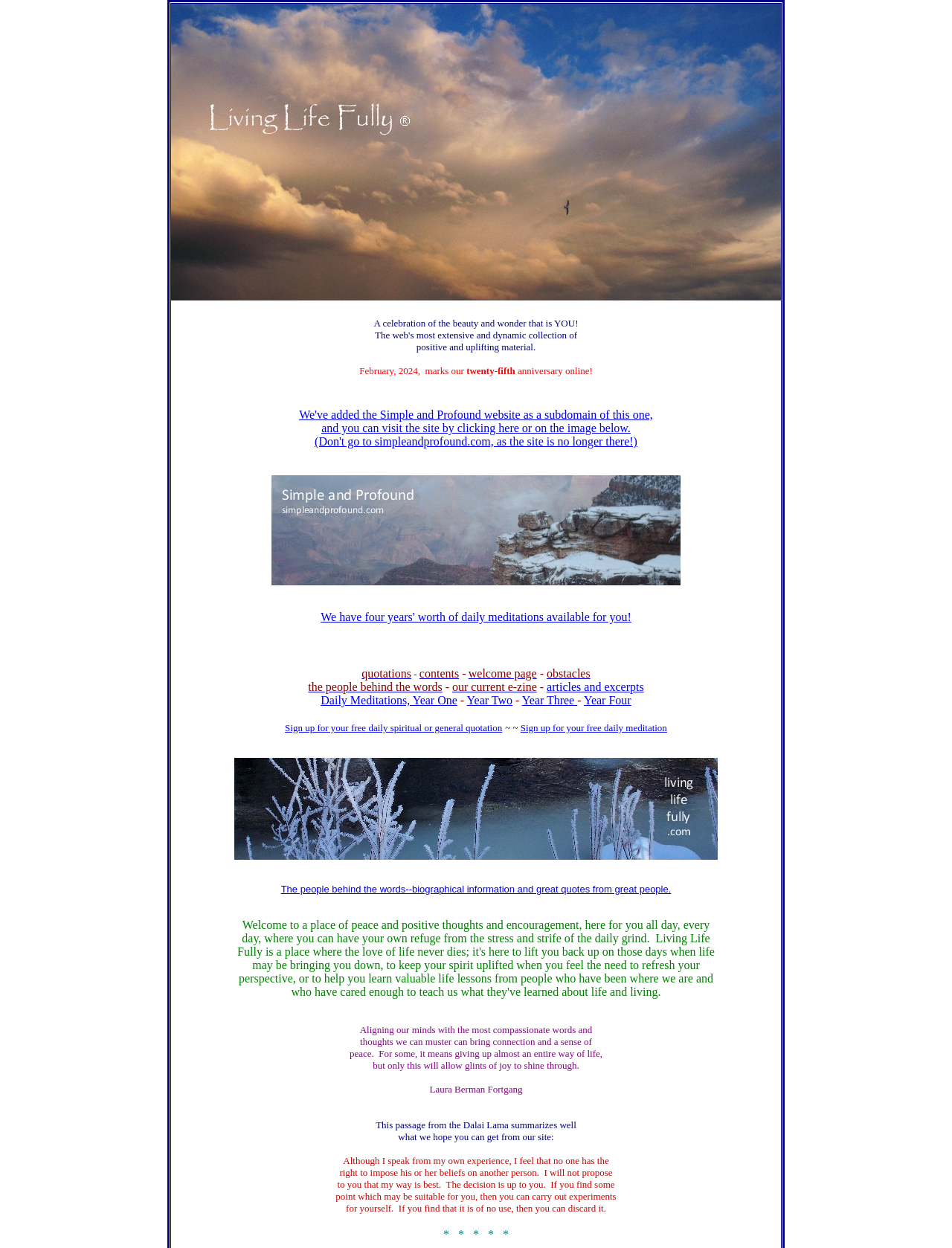Provide the bounding box coordinates of the section that needs to be clicked to accomplish the following instruction: "Sign up for your free daily spiritual or general quotation."

[0.299, 0.577, 0.527, 0.588]